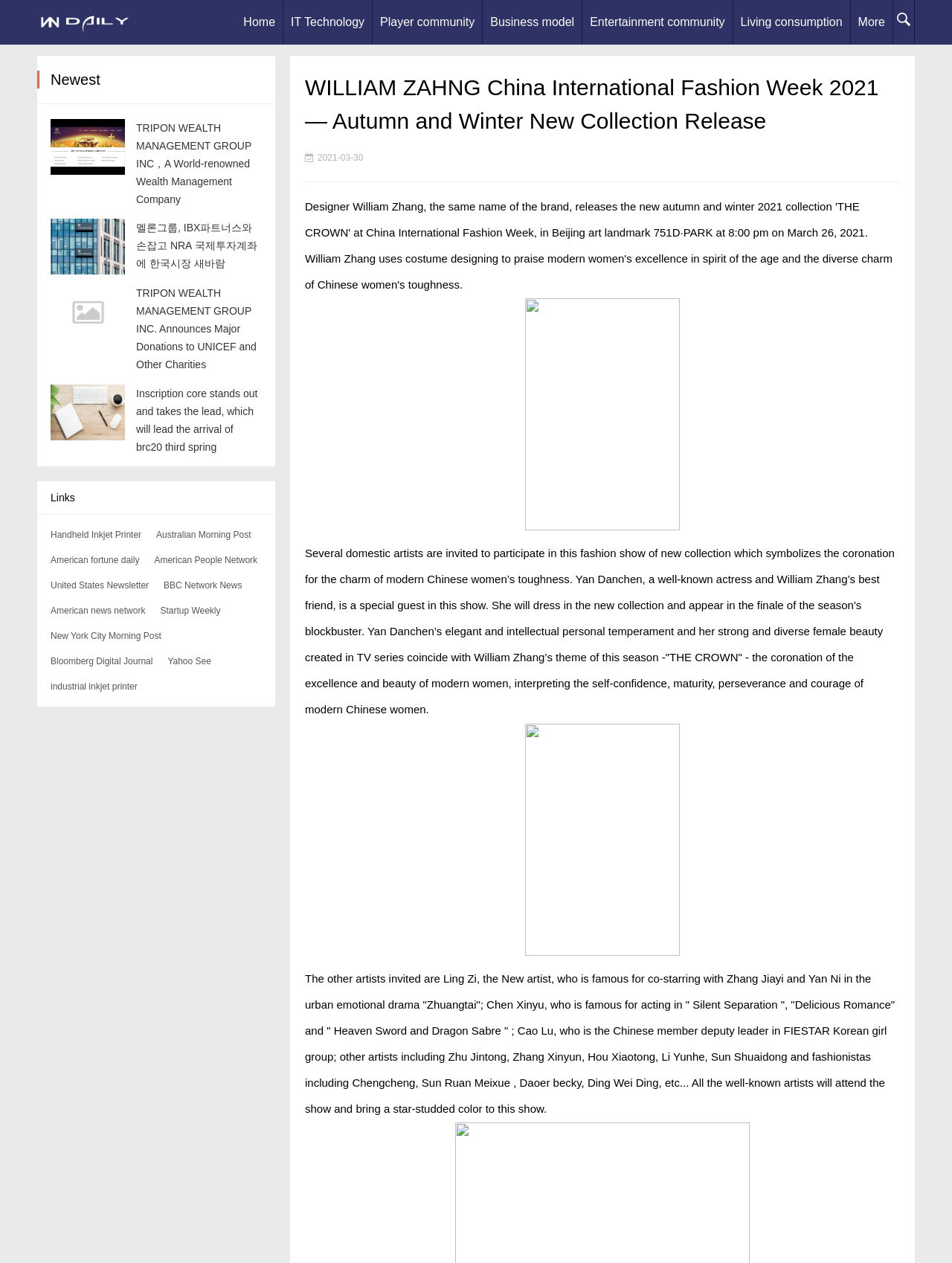Please specify the bounding box coordinates of the clickable region necessary for completing the following instruction: "Click on the link to view Jaarhoroscoop". The coordinates must consist of four float numbers between 0 and 1, i.e., [left, top, right, bottom].

None